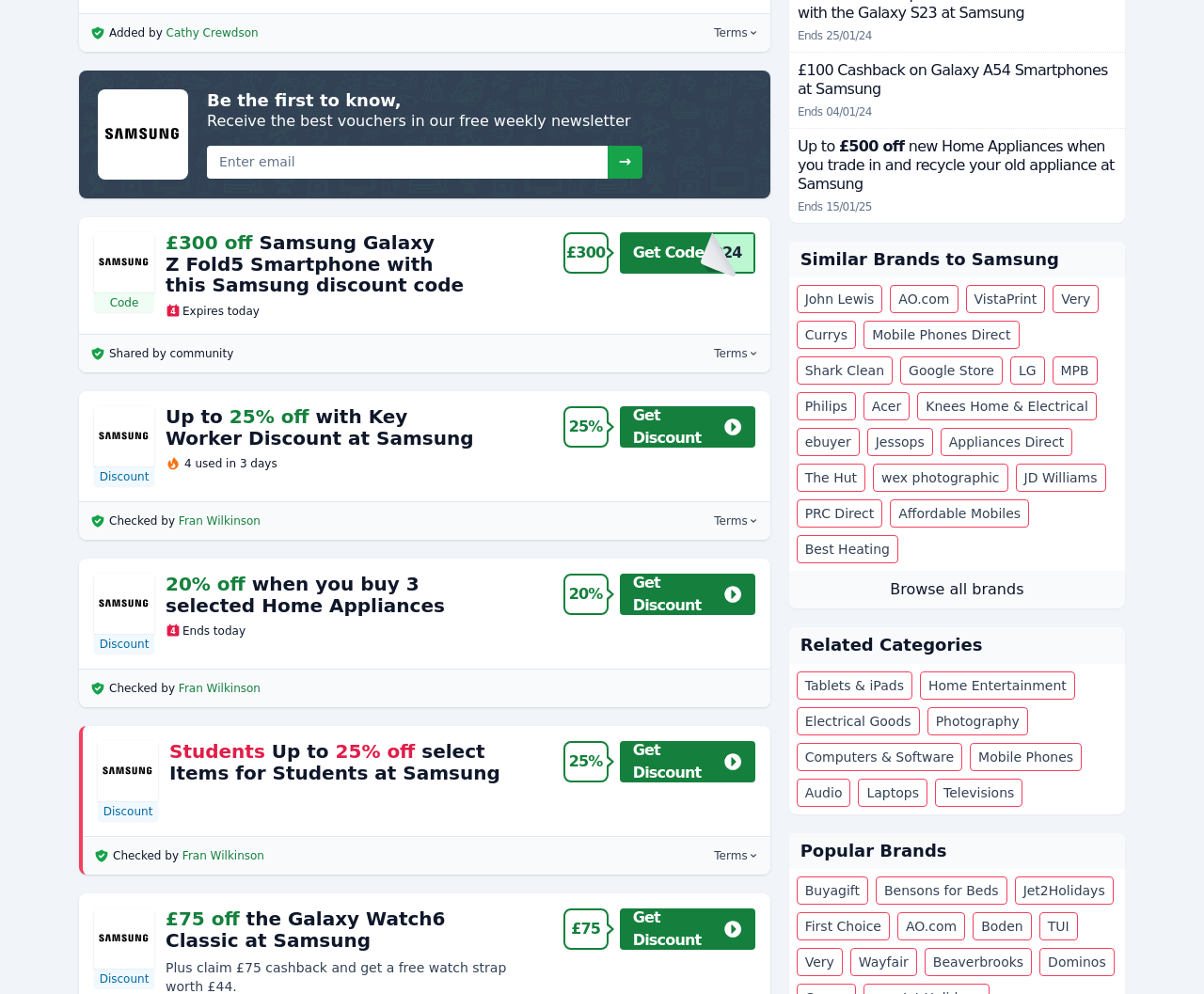Examine the image carefully and respond to the question with a detailed answer: 
How many articles are displayed on this webpage?

By analyzing the webpage structure, I can see that there are four distinct article sections, each with its own heading, image, and discount information.